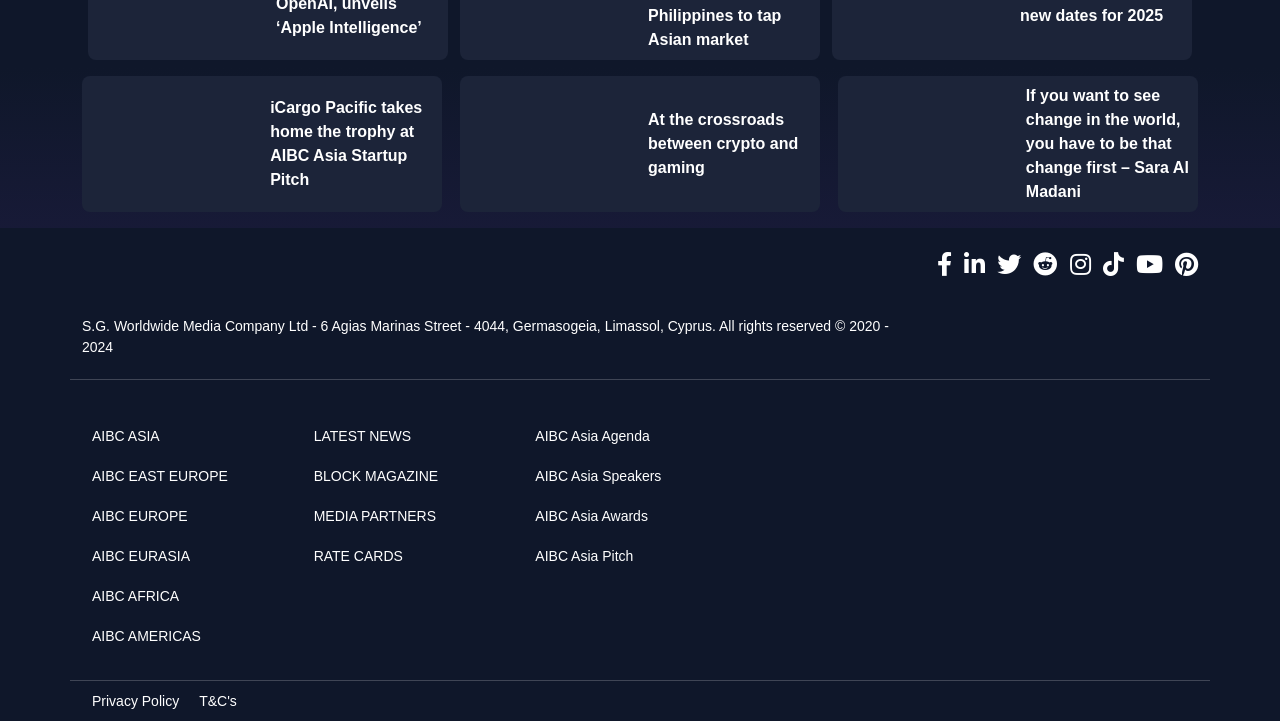Find the bounding box coordinates for the area that must be clicked to perform this action: "Click on the image to learn more about AIBC".

[0.077, 0.138, 0.205, 0.263]